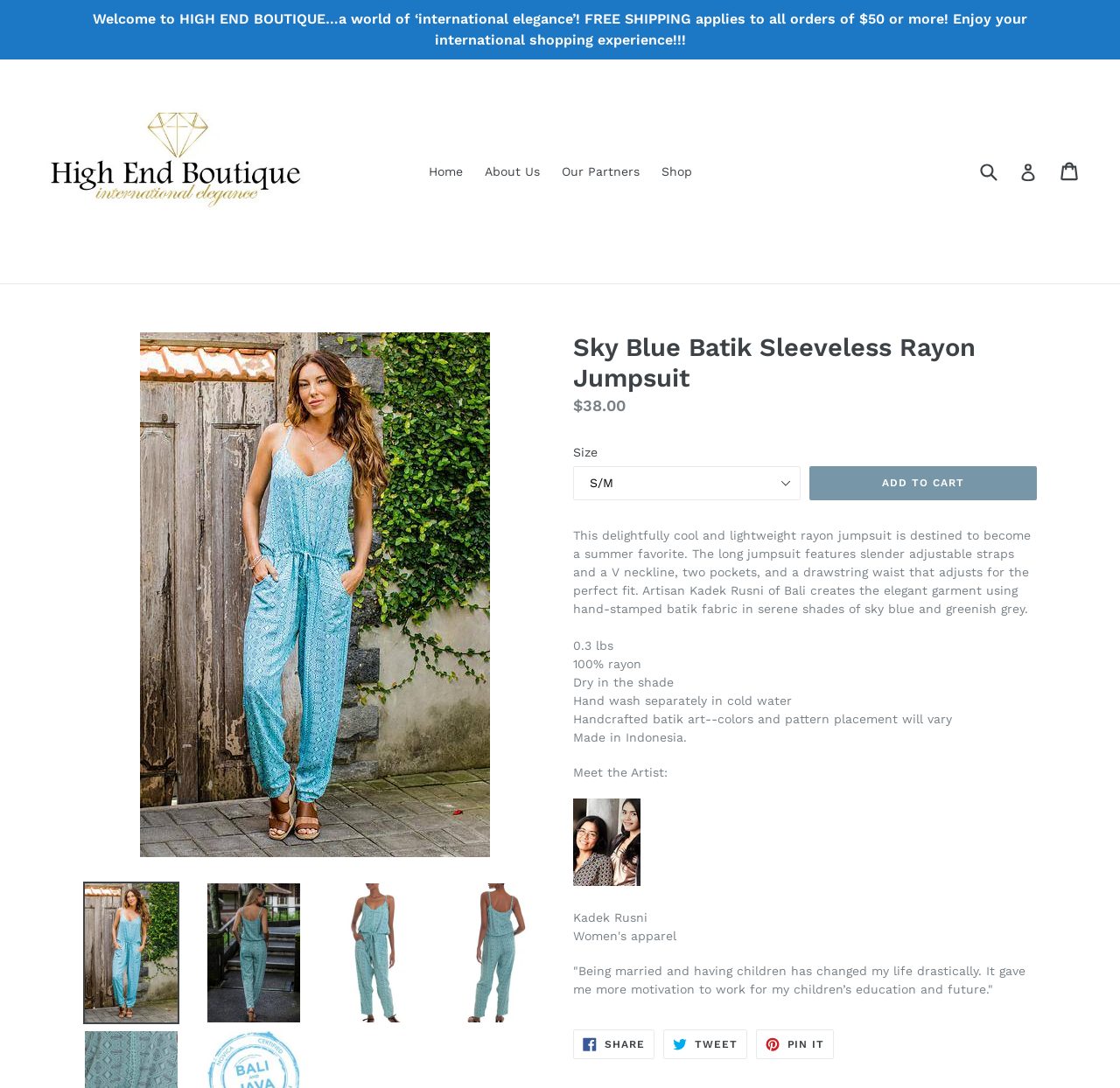Find and indicate the bounding box coordinates of the region you should select to follow the given instruction: "Search for products".

[0.871, 0.142, 0.895, 0.173]